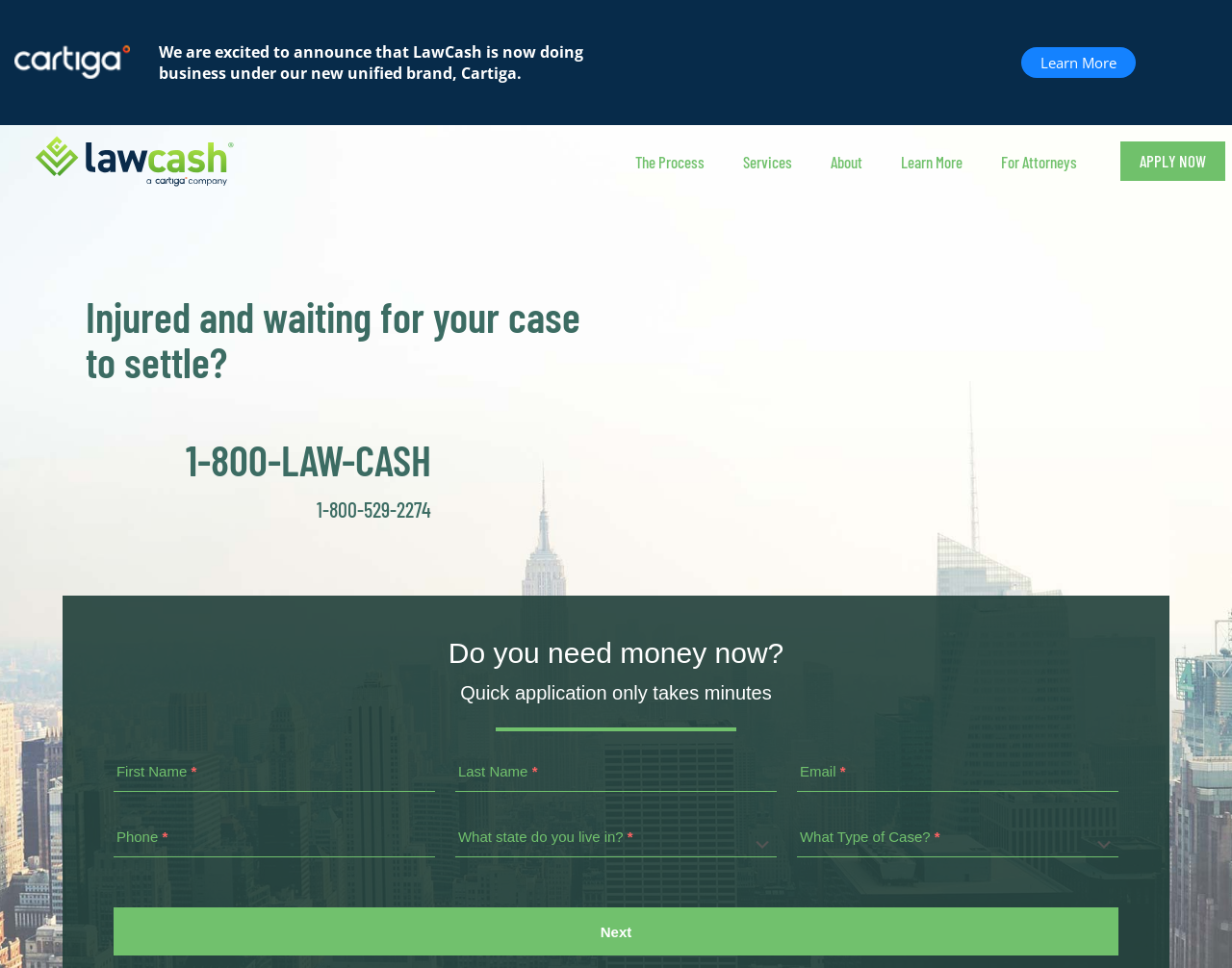Extract the bounding box coordinates for the described element: "parent_node: Email * name="item_meta[229]"". The coordinates should be represented as four float numbers between 0 and 1: [left, top, right, bottom].

[0.647, 0.786, 0.908, 0.818]